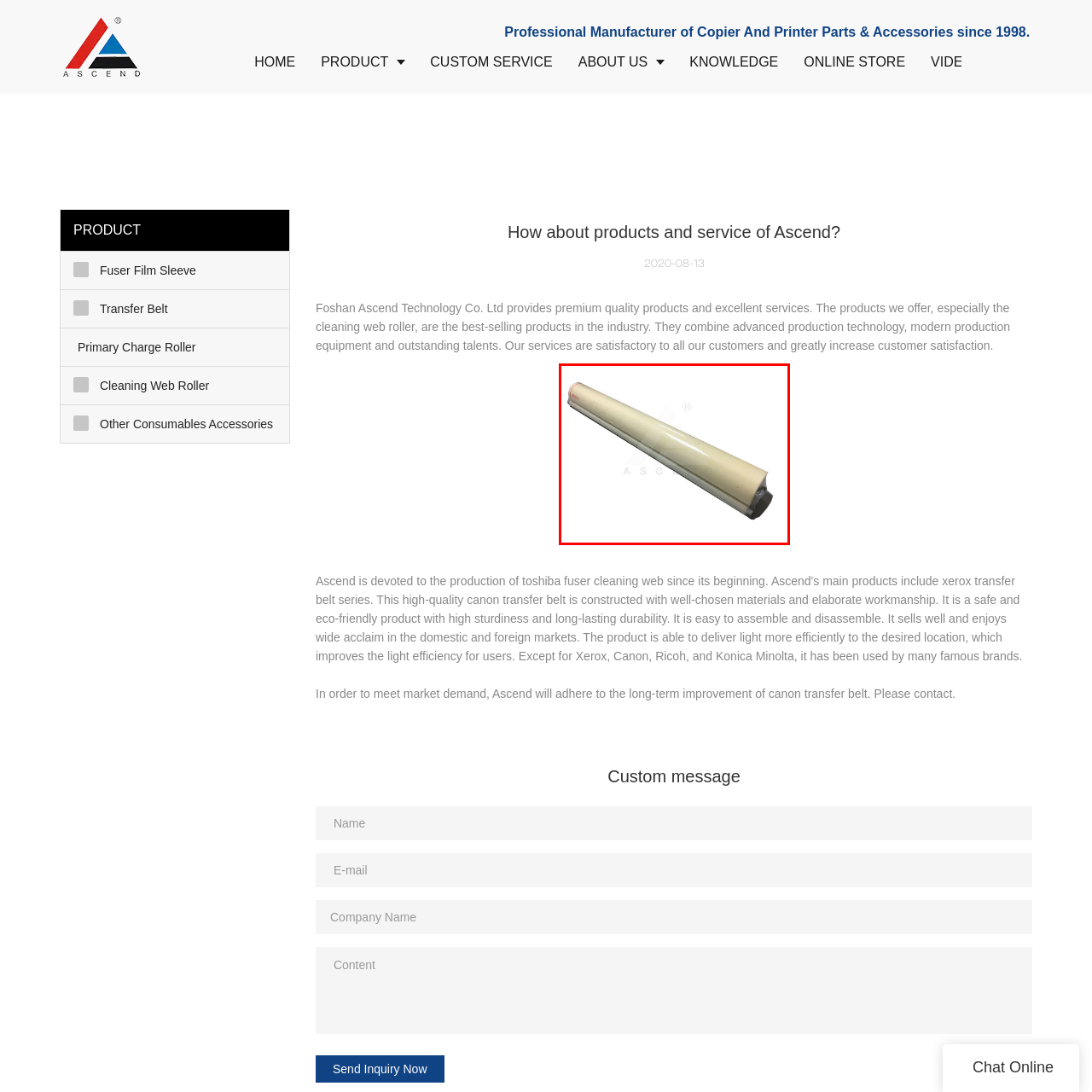What type of users is the product aimed at?
Look at the image surrounded by the red border and respond with a one-word or short-phrase answer based on your observation.

Commercial and personal users